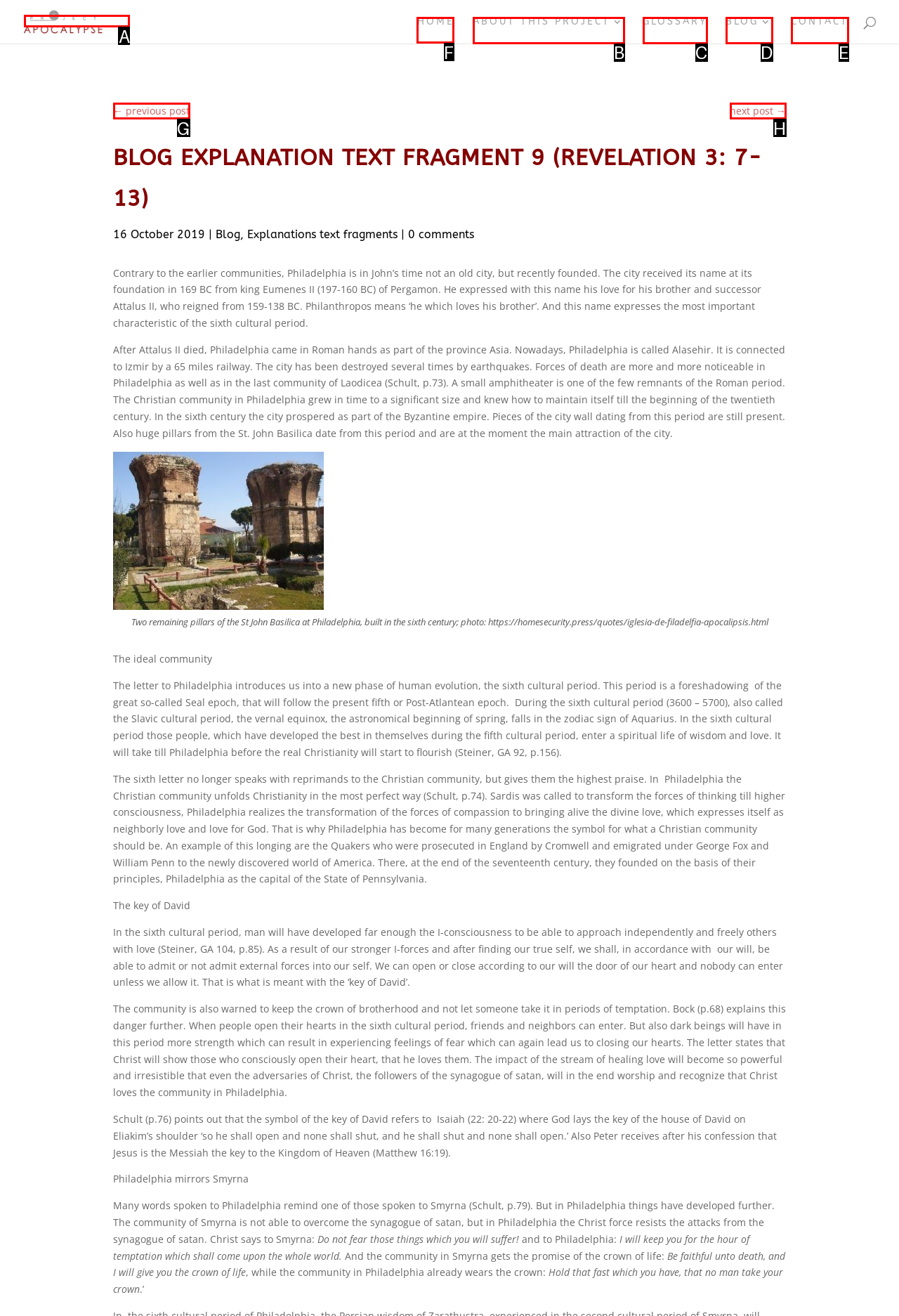Select the correct option from the given choices to perform this task: Click the 'HOME' link. Provide the letter of that option.

F